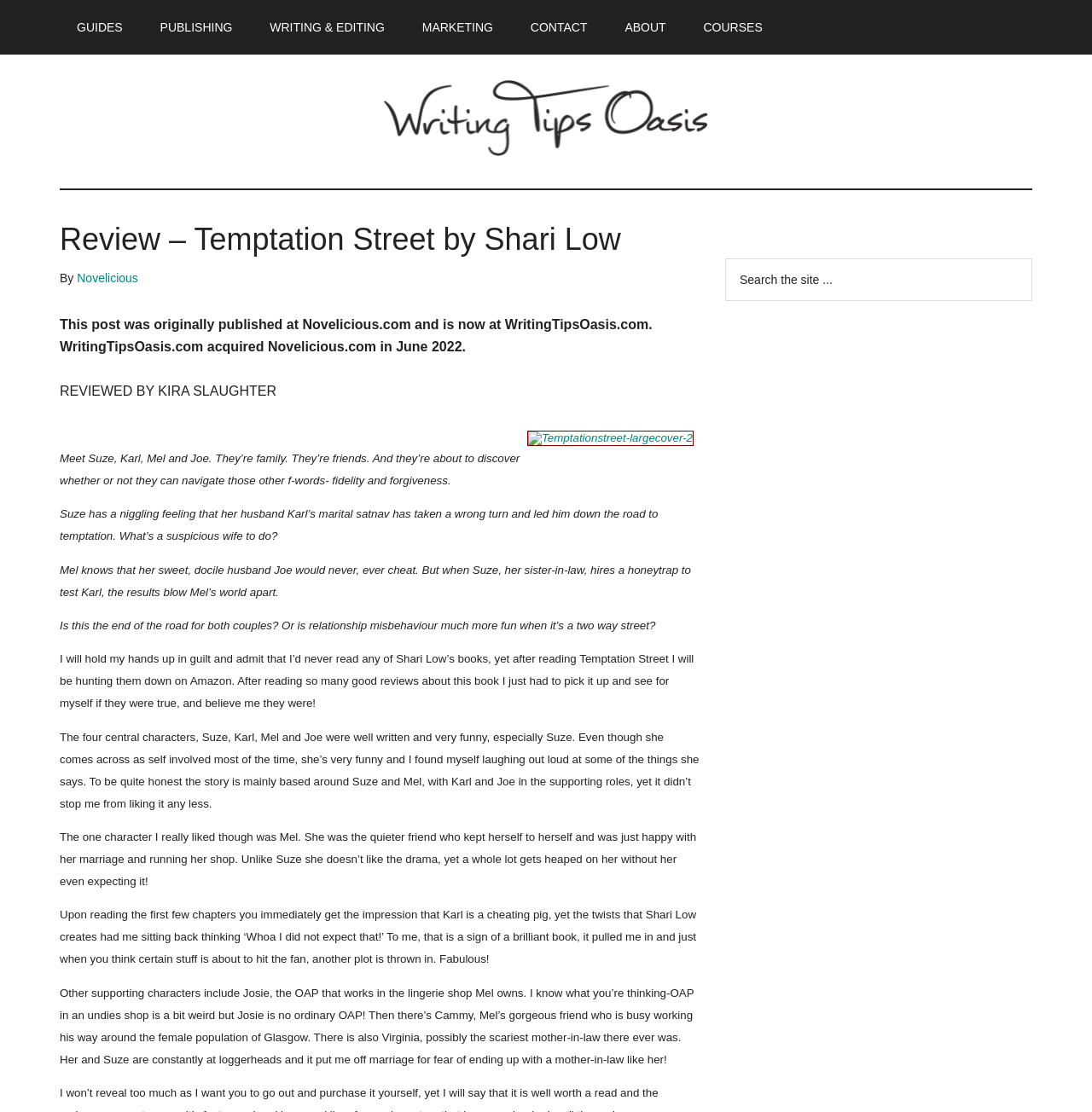Please find the bounding box coordinates of the element's region to be clicked to carry out this instruction: "Click the 'GUIDES' link".

[0.055, 0.0, 0.128, 0.049]